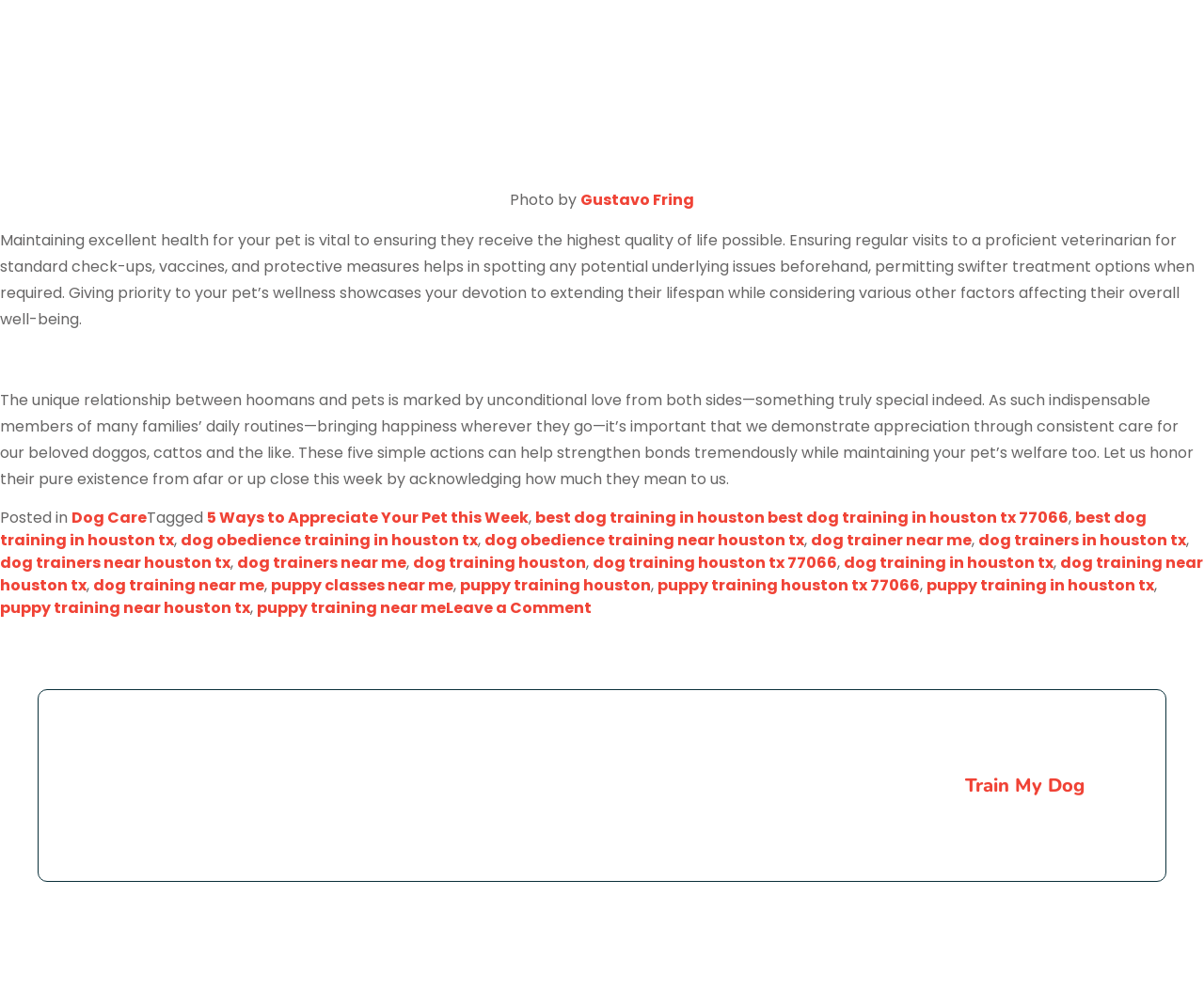What is the tone of the article? Based on the image, give a response in one word or a short phrase.

Informative and appreciative